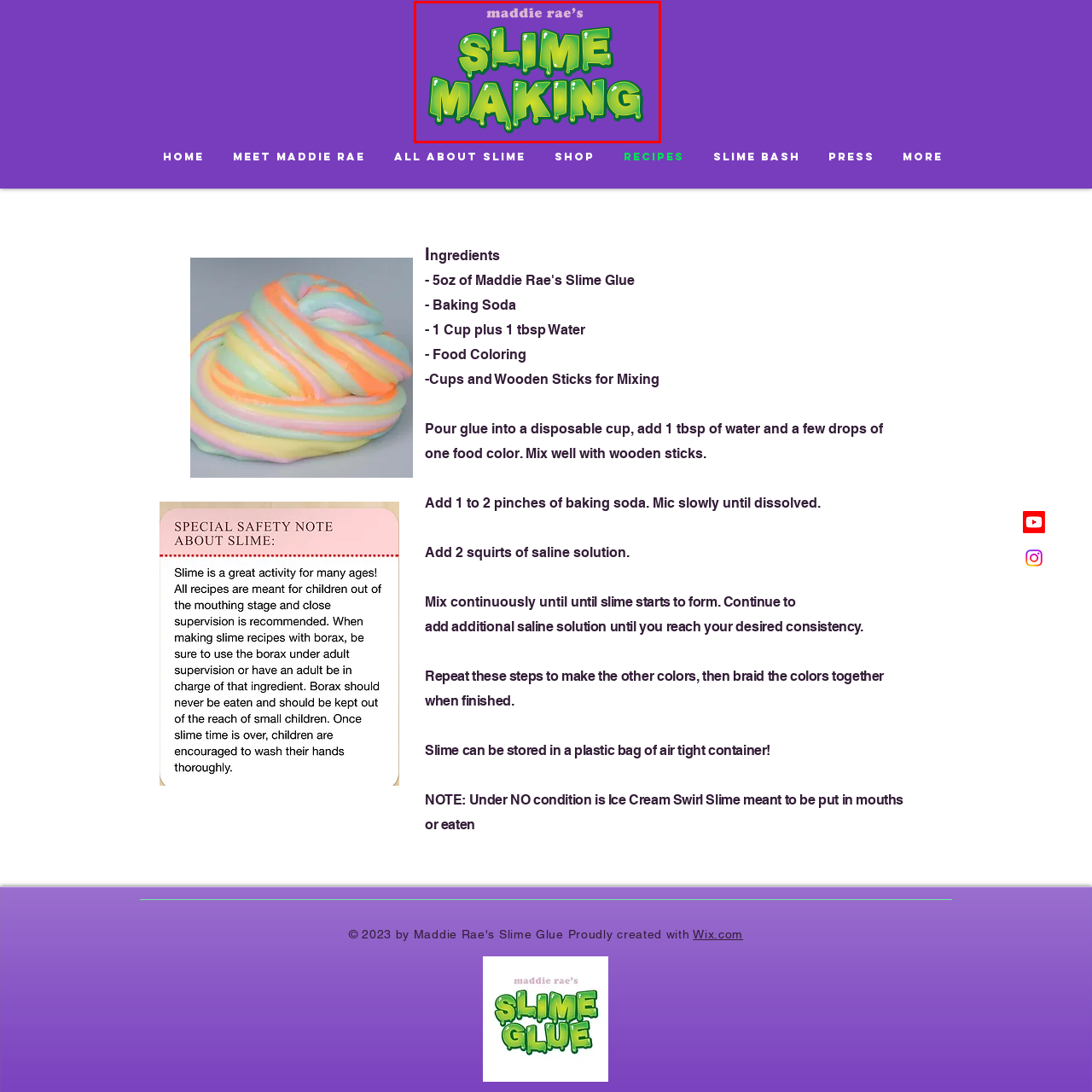Generate a comprehensive caption for the picture highlighted by the red outline.

The image features a vibrant and playful design that highlights "maddie rae's SLIME MAKING." The text is emblazoned in large, bold letters that ooze with a glossy green effect, creating a fun and enticing look that captures the essence of slime crafting. The background is a bright purple, enhancing the overall visual impact and offering a cheerful and creative atmosphere. This logo is likely associated with a slime-making website or project, appealing to children and craft enthusiasts eager to explore the world of DIY slime projects.